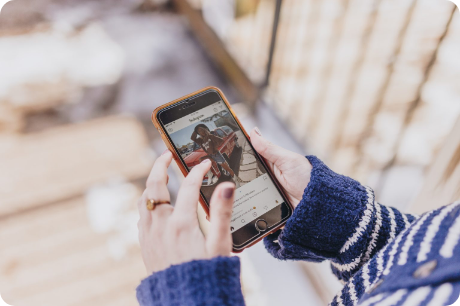Can you give a detailed response to the following question using the information from the image? What is the color of the sweater?

The individual is wearing a cozy blue sweater with white stripes, which contrasts nicely against the natural wooden background, creating a warm and inviting atmosphere.